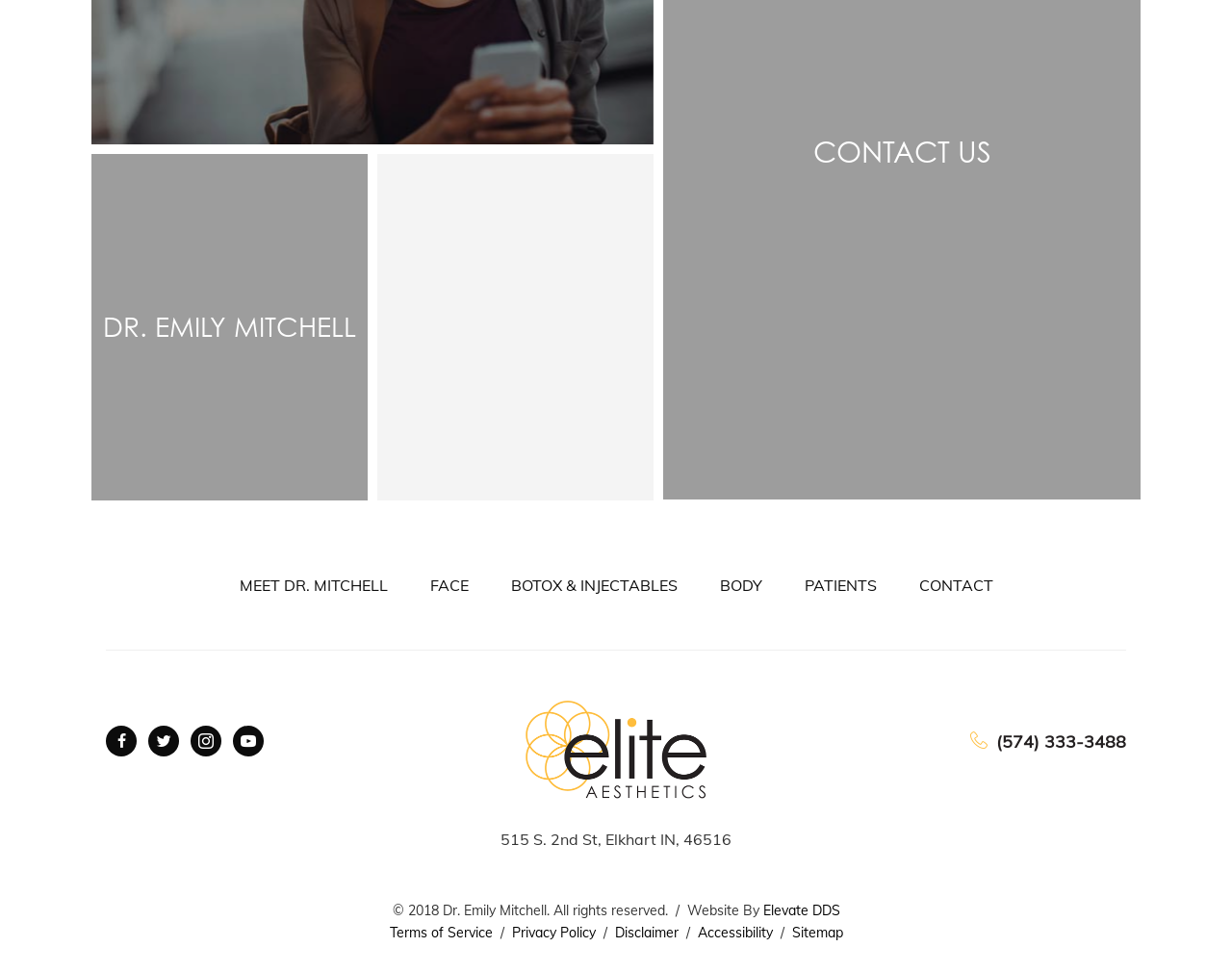Give a concise answer using one word or a phrase to the following question:
What is the name of the medical spa?

Elite Aesthetics